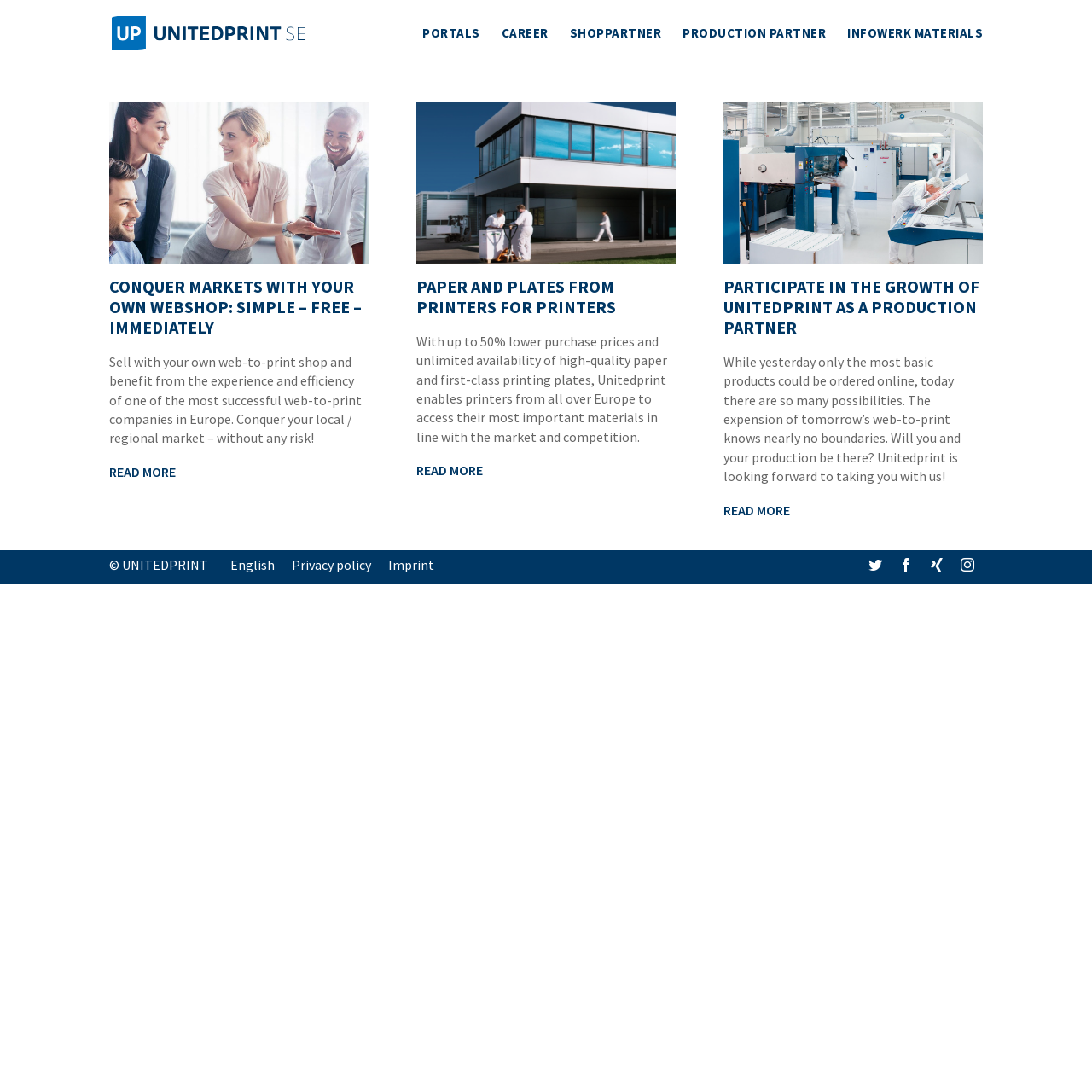Identify the bounding box coordinates for the region of the element that should be clicked to carry out the instruction: "Switch to English language". The bounding box coordinates should be four float numbers between 0 and 1, i.e., [left, top, right, bottom].

[0.211, 0.509, 0.252, 0.525]